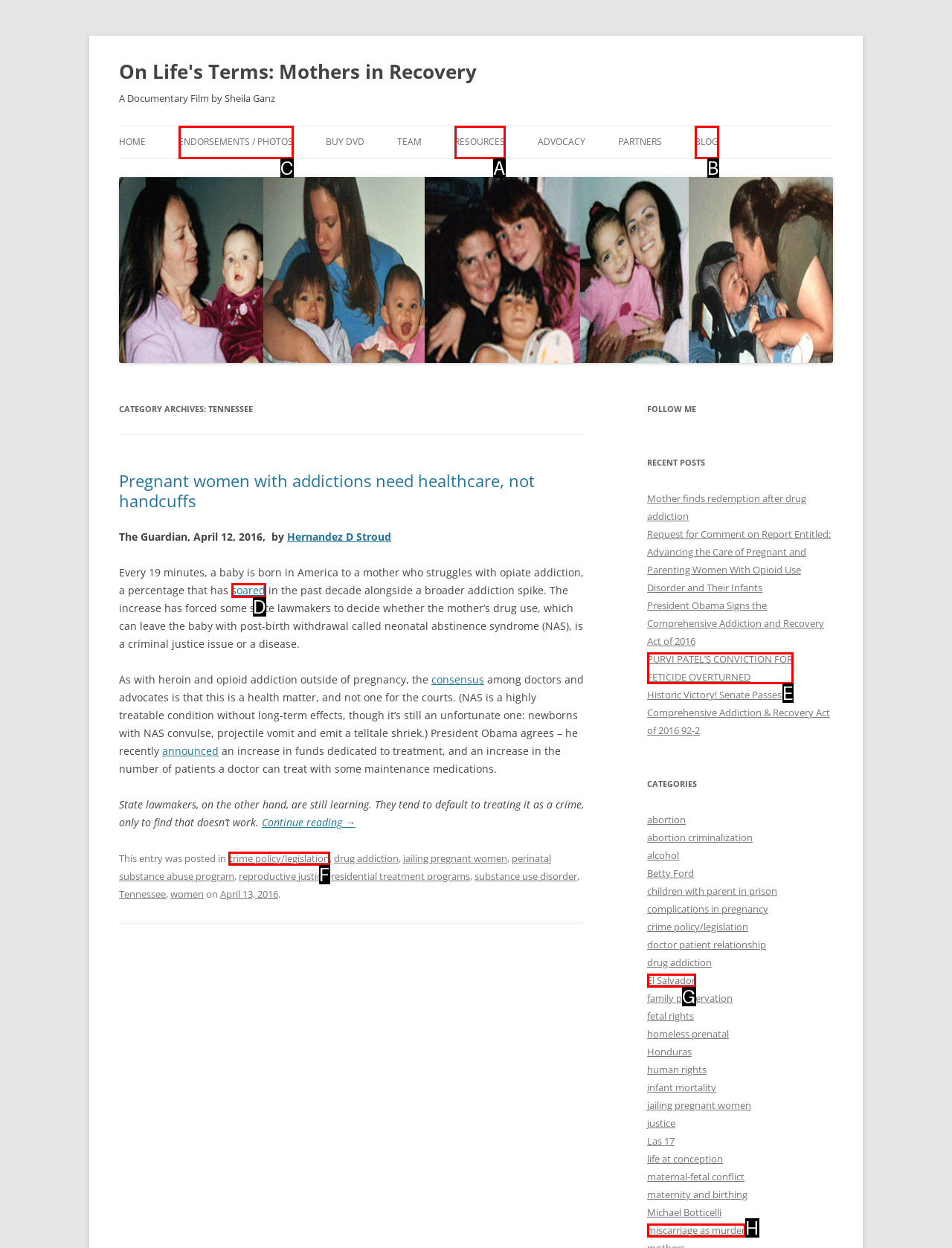Tell me which element should be clicked to achieve the following objective: Learn more about DAWNING
Reply with the letter of the correct option from the displayed choices.

None